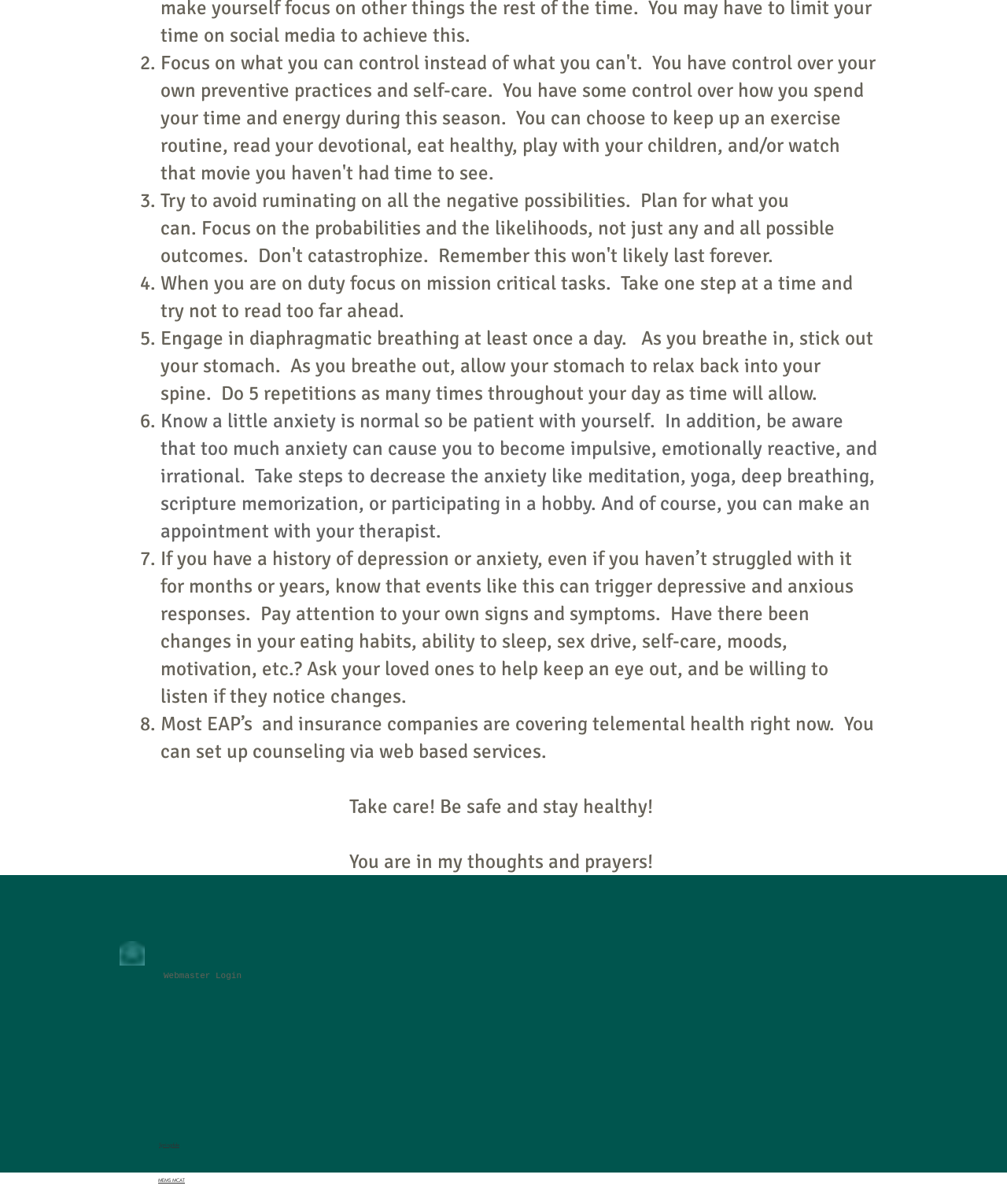Extract the bounding box of the UI element described as: "Webmaster Login".

[0.117, 0.803, 0.285, 0.819]